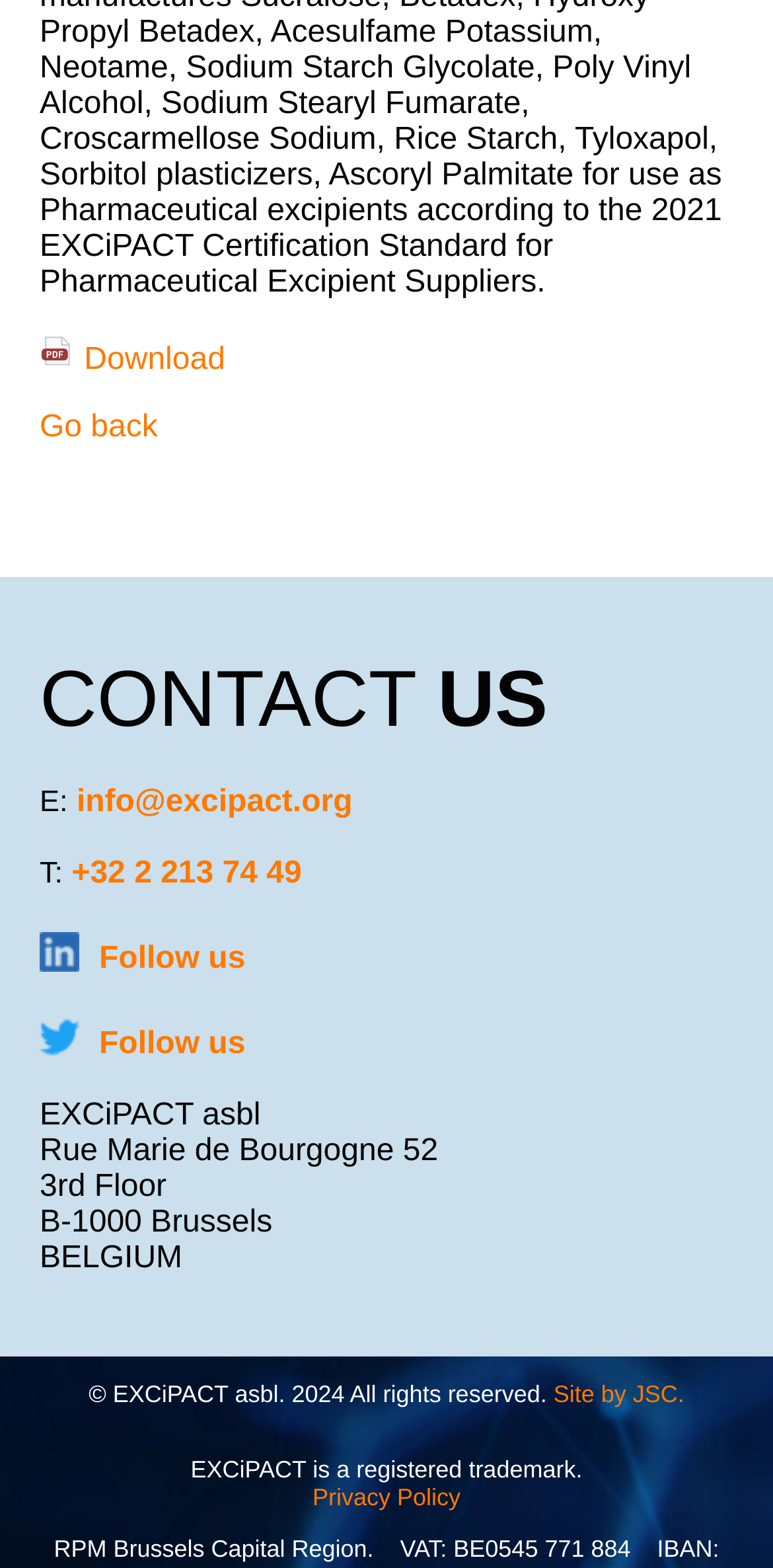Reply to the question with a single word or phrase:
What is the year of copyright?

2024